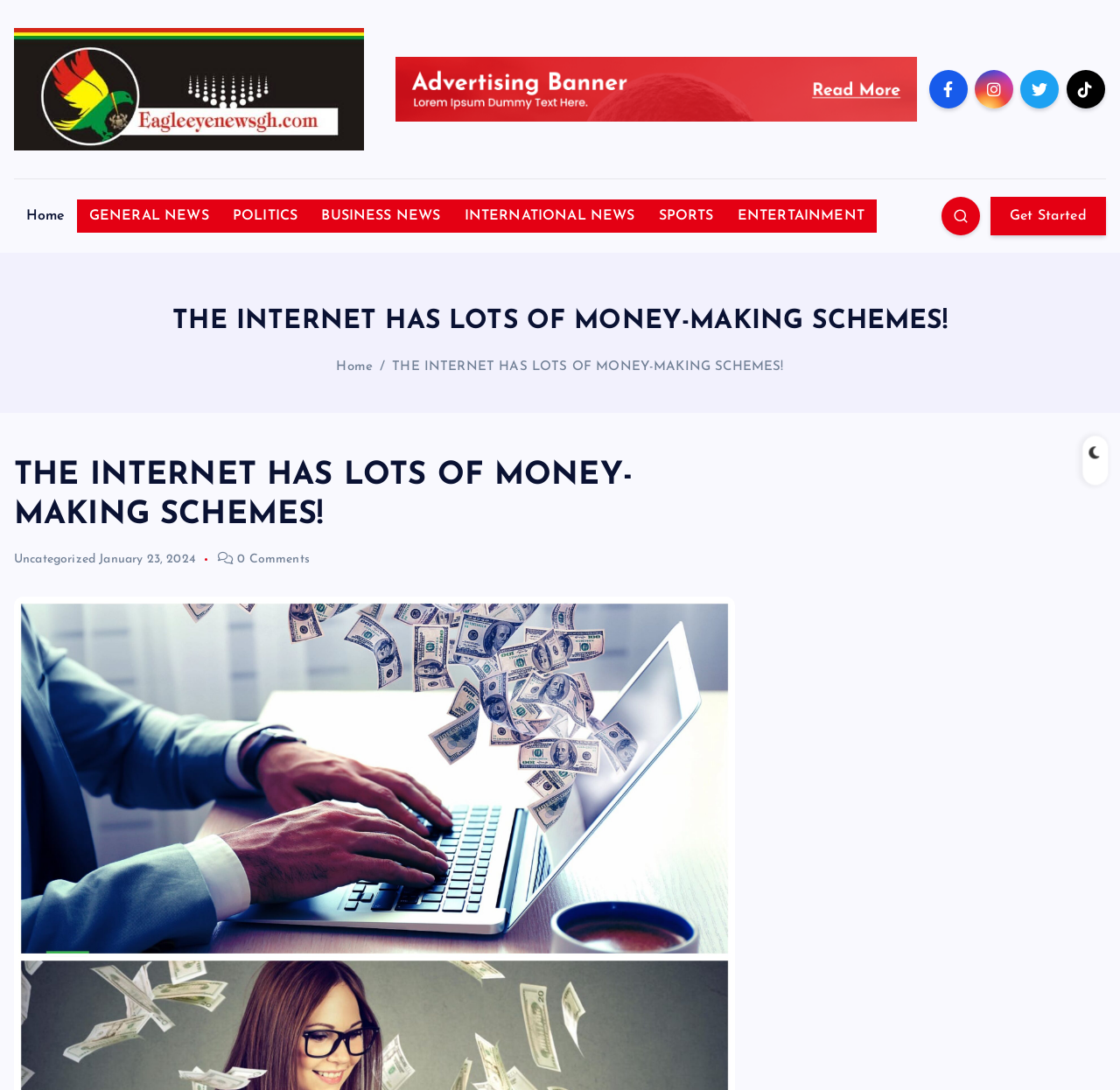Answer the question using only one word or a concise phrase: What is the logo of the website?

Eagle News GH Logo